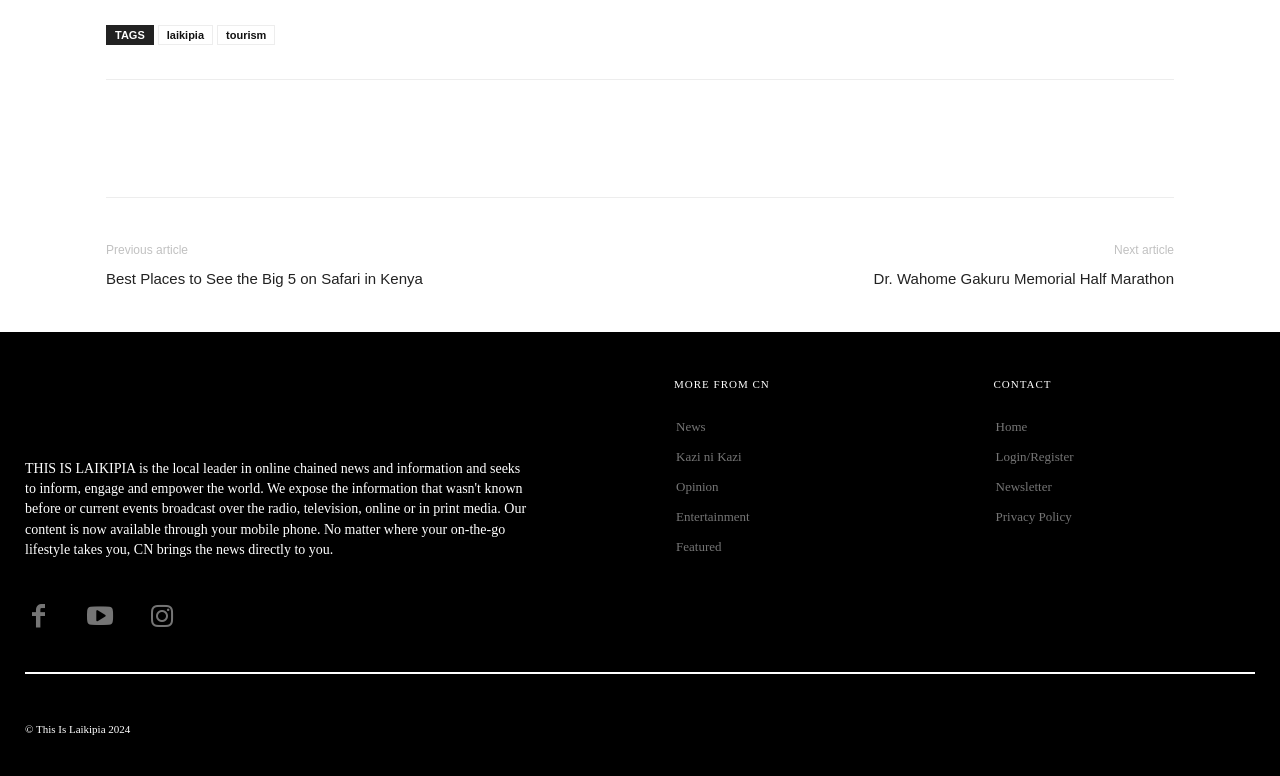Extract the bounding box of the UI element described as: "Privacy Policy".

[0.778, 0.647, 0.98, 0.685]